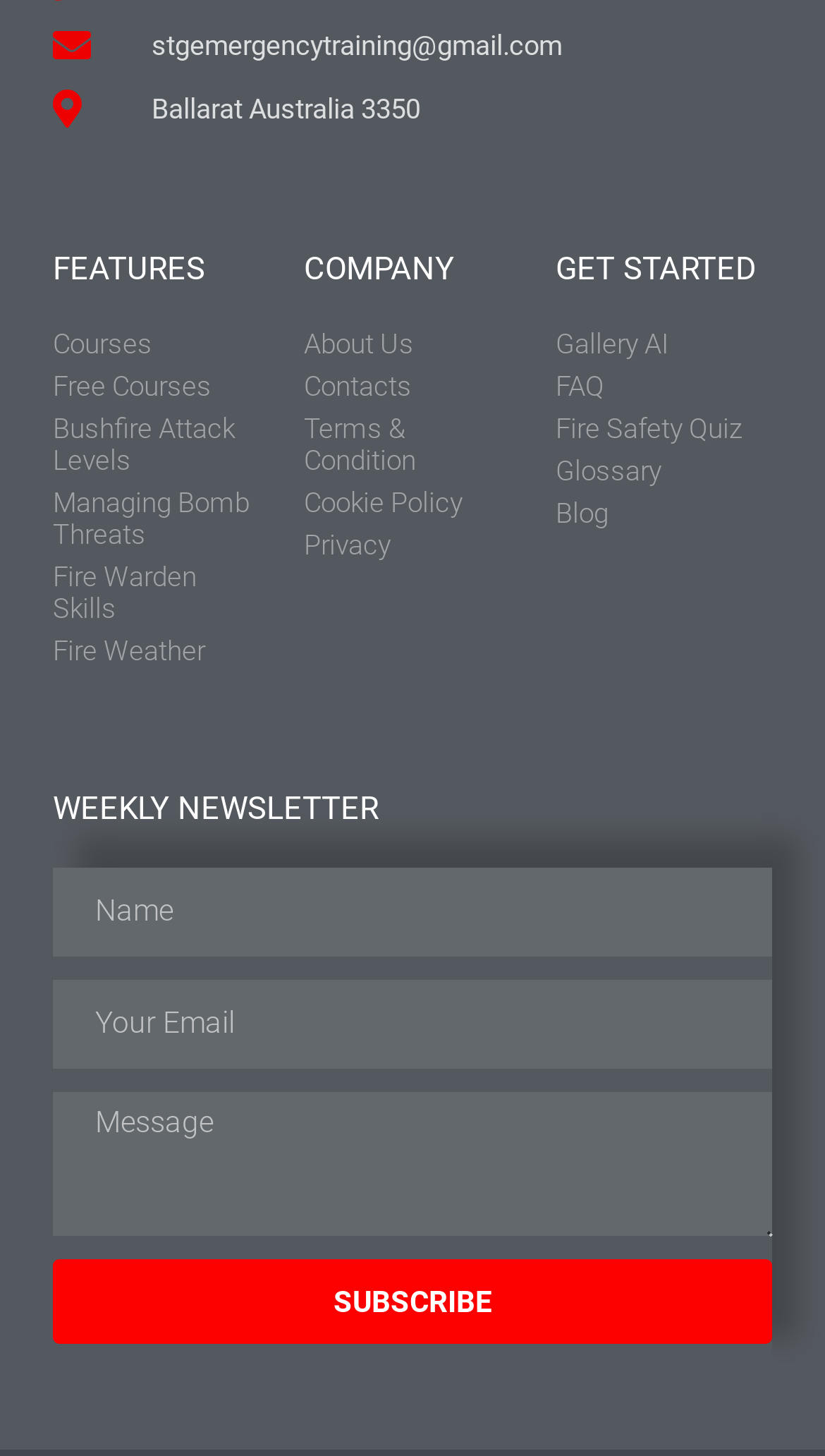Identify the bounding box coordinates of the HTML element based on this description: "parent_node: Name name="form_fields[field_1]" placeholder="Name"".

[0.064, 0.596, 0.936, 0.657]